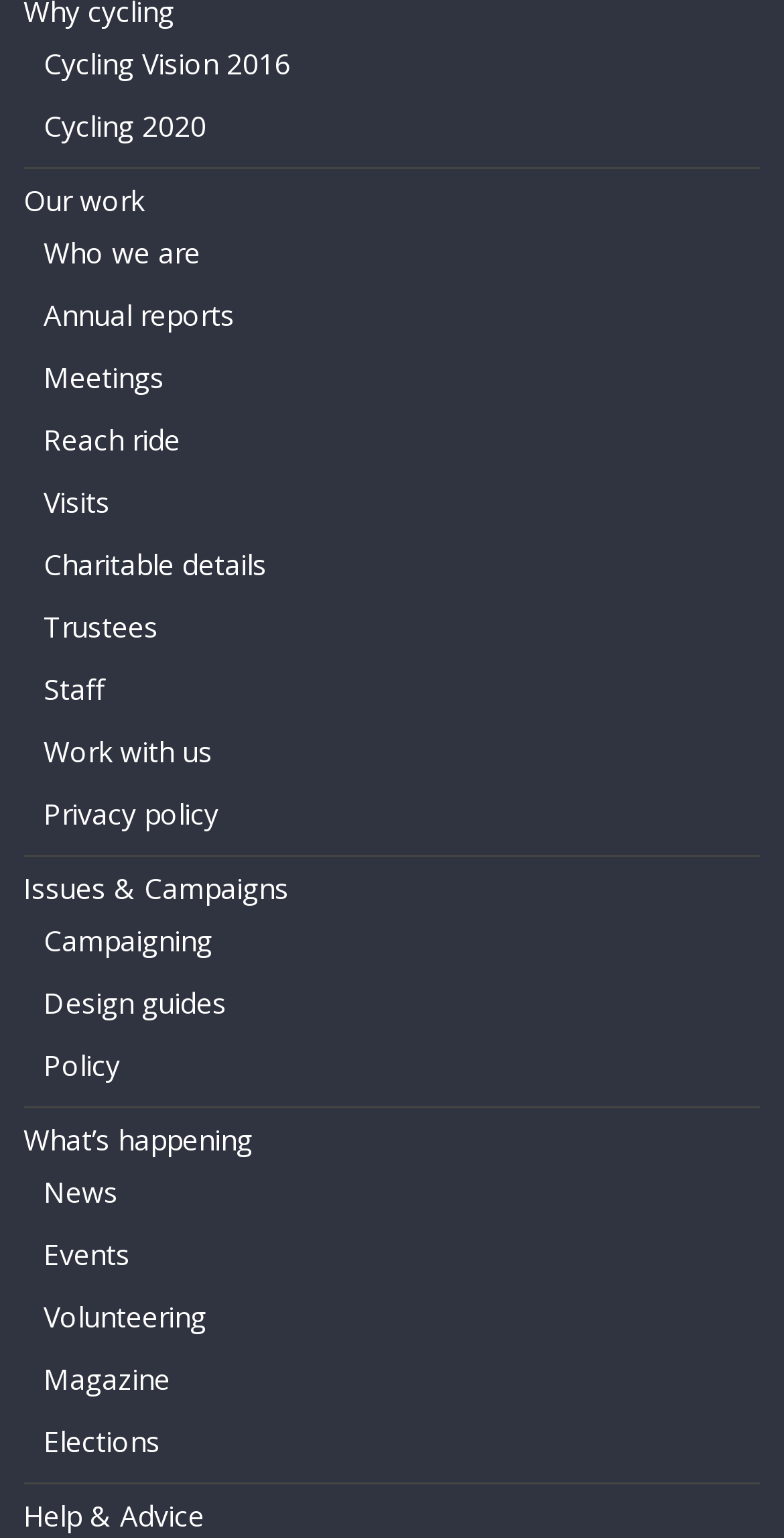What is the last link on the webpage?
Refer to the image and provide a one-word or short phrase answer.

Help & Advice